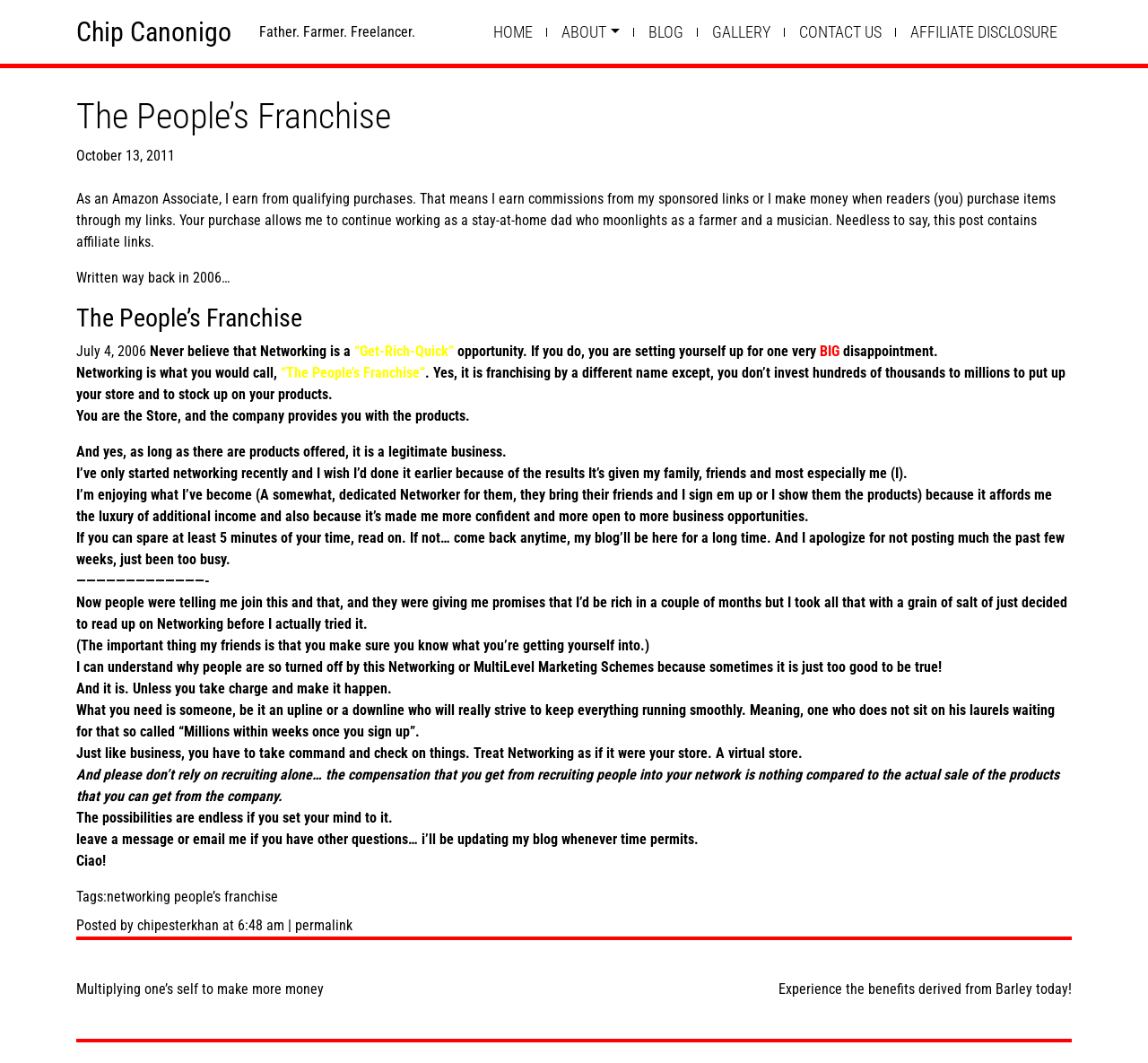Reply to the question with a single word or phrase:
What is the author's advice to readers?

Take charge and make it happen